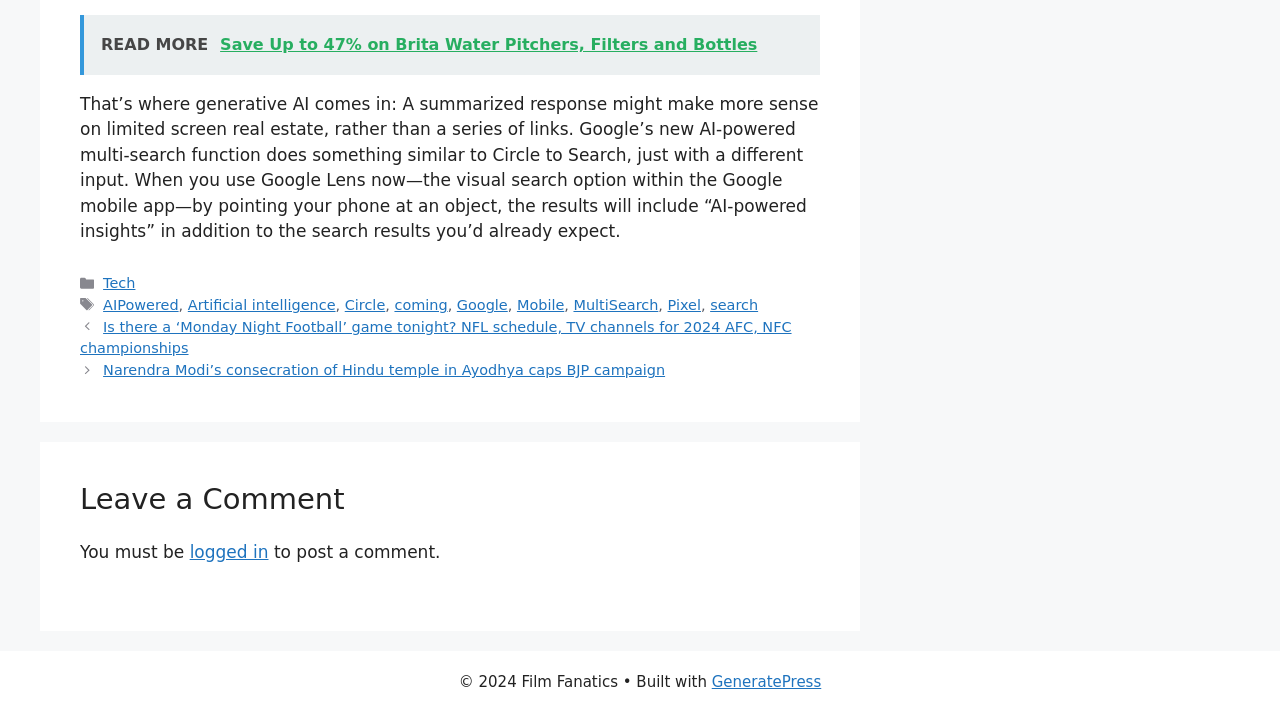Find the bounding box coordinates of the clickable region needed to perform the following instruction: "Click on 'auto-completion feature'". The coordinates should be provided as four float numbers between 0 and 1, i.e., [left, top, right, bottom].

None